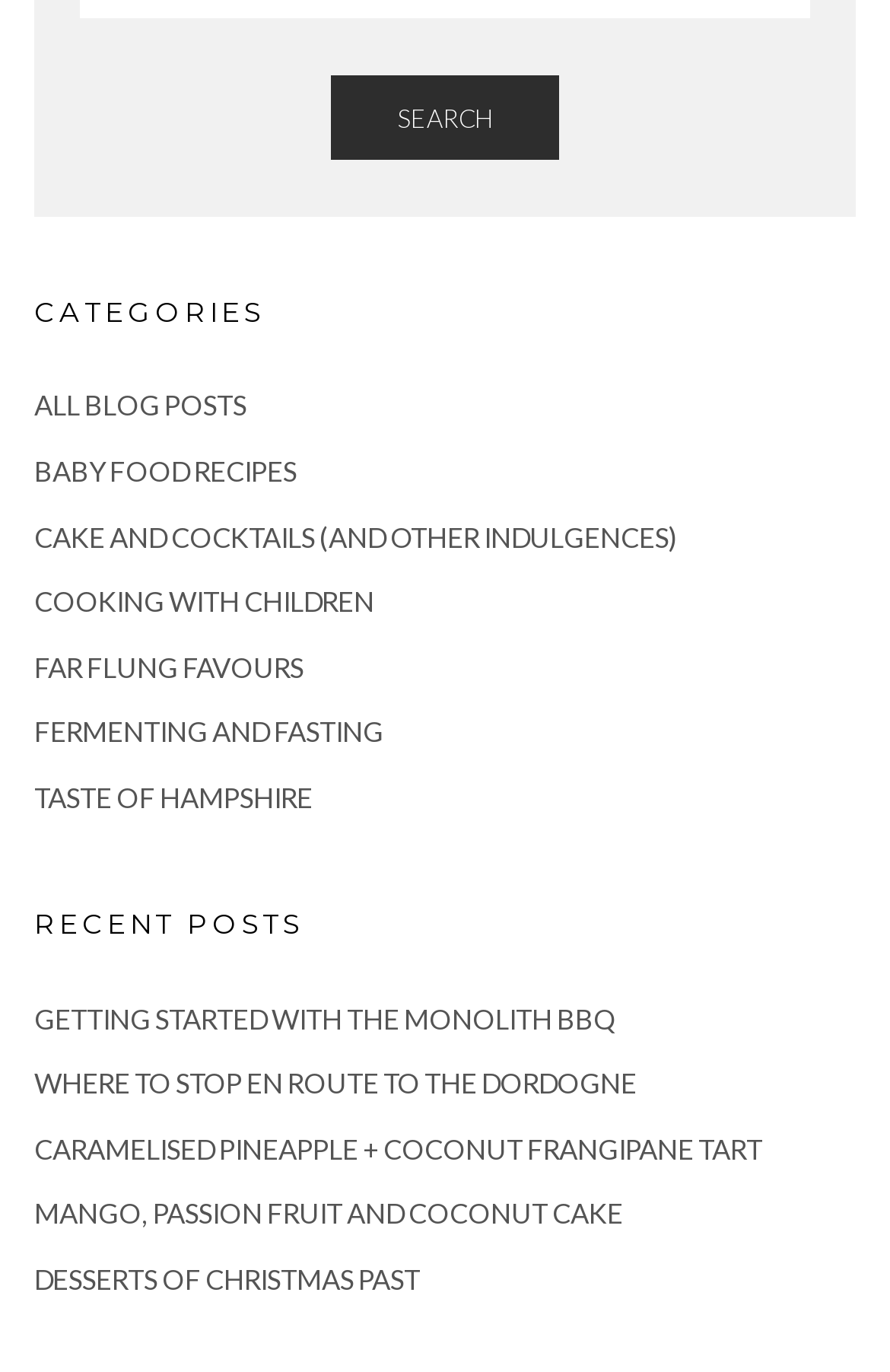Give the bounding box coordinates for the element described by: "Fermenting and fasting".

[0.038, 0.521, 0.431, 0.546]